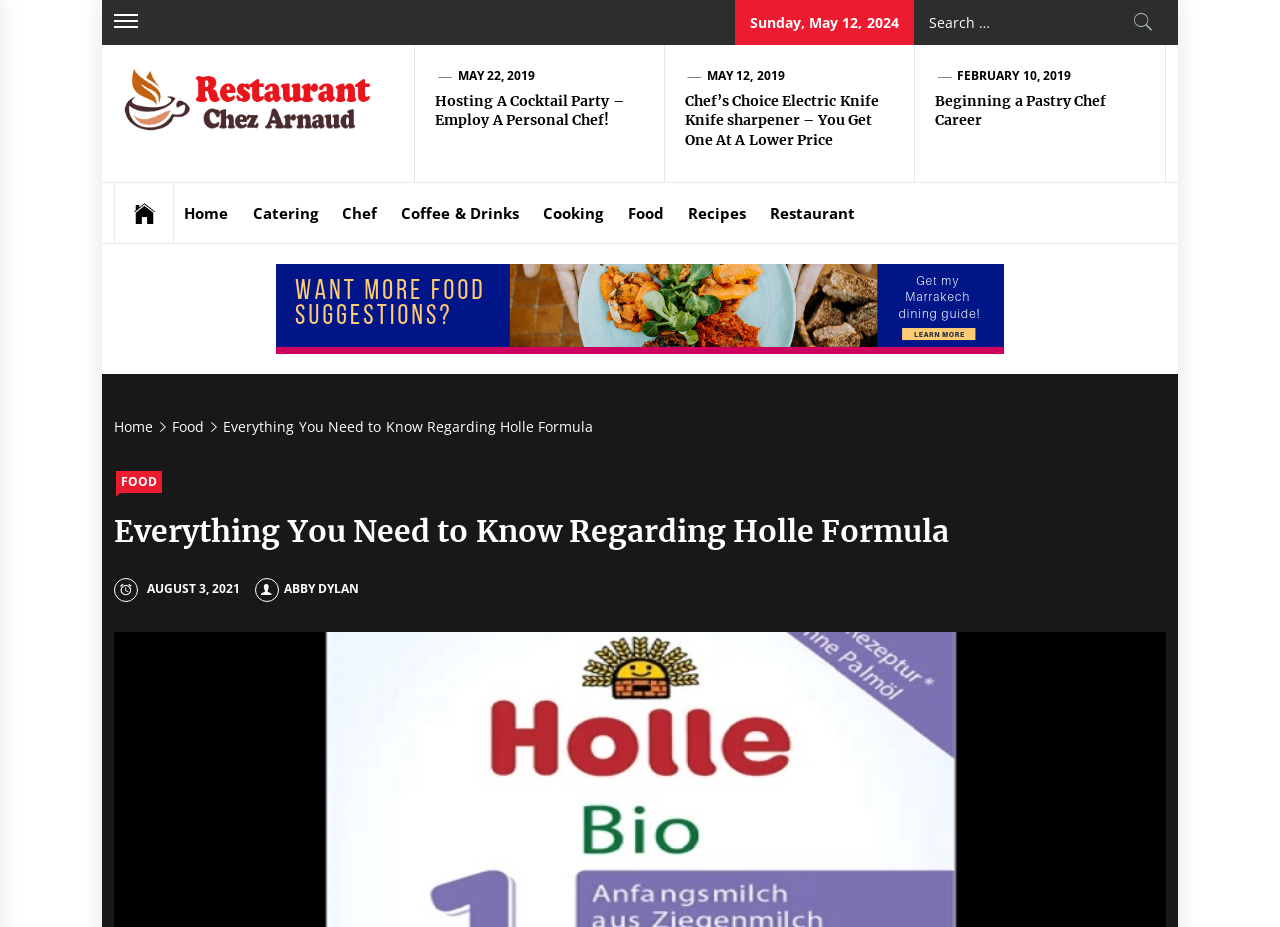Please determine the bounding box coordinates for the element with the description: "Abby Dylan".

[0.199, 0.626, 0.28, 0.644]